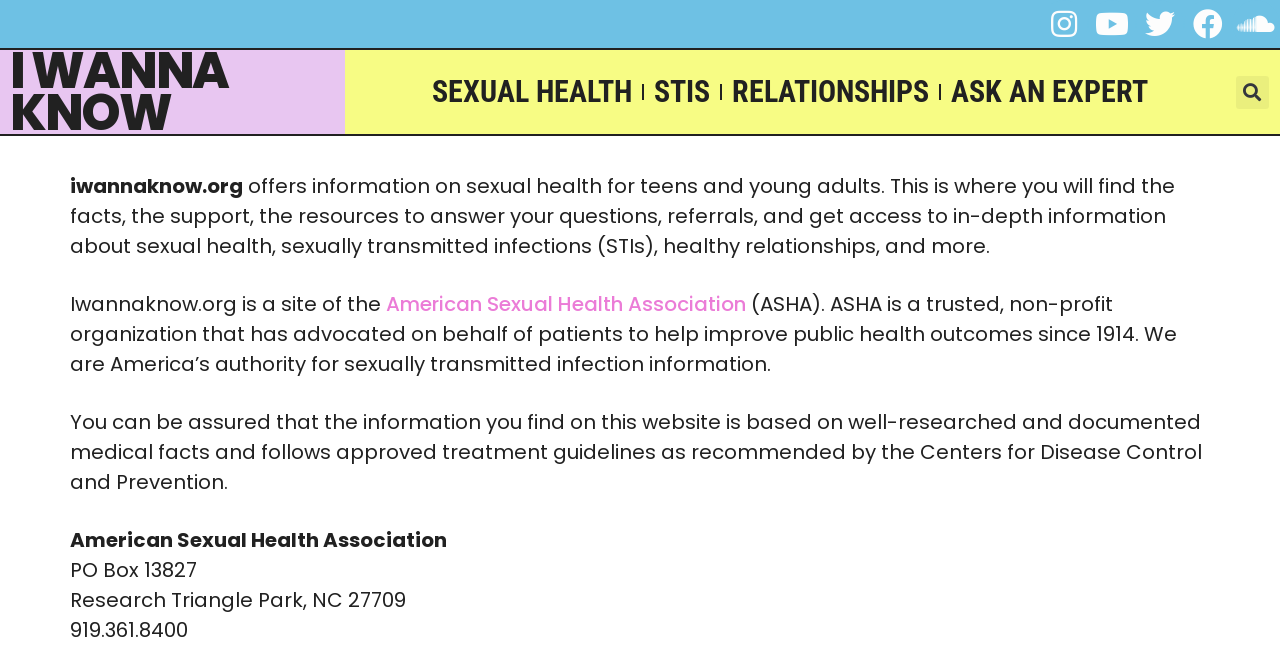Please identify the bounding box coordinates of the element I should click to complete this instruction: 'Learn about sexual health'. The coordinates should be given as four float numbers between 0 and 1, like this: [left, top, right, bottom].

[0.33, 0.105, 0.502, 0.176]